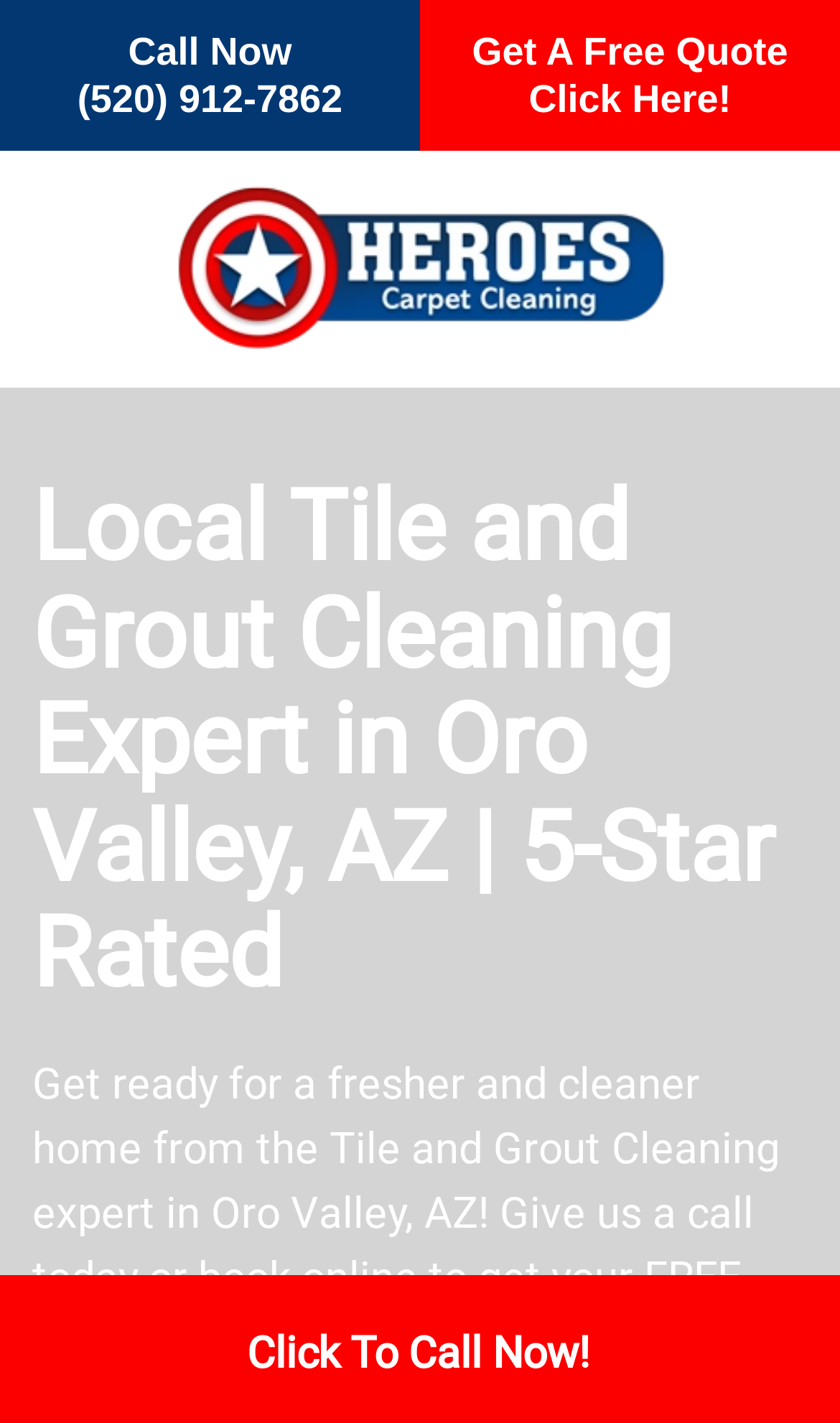Look at the image and give a detailed response to the following question: What is the phone number to call for tile and grout cleaning?

I found the phone number by looking at the link 'Call Now (520) 912-7862' and the button with the same text, which suggests that this is the phone number to call for tile and grout cleaning services.